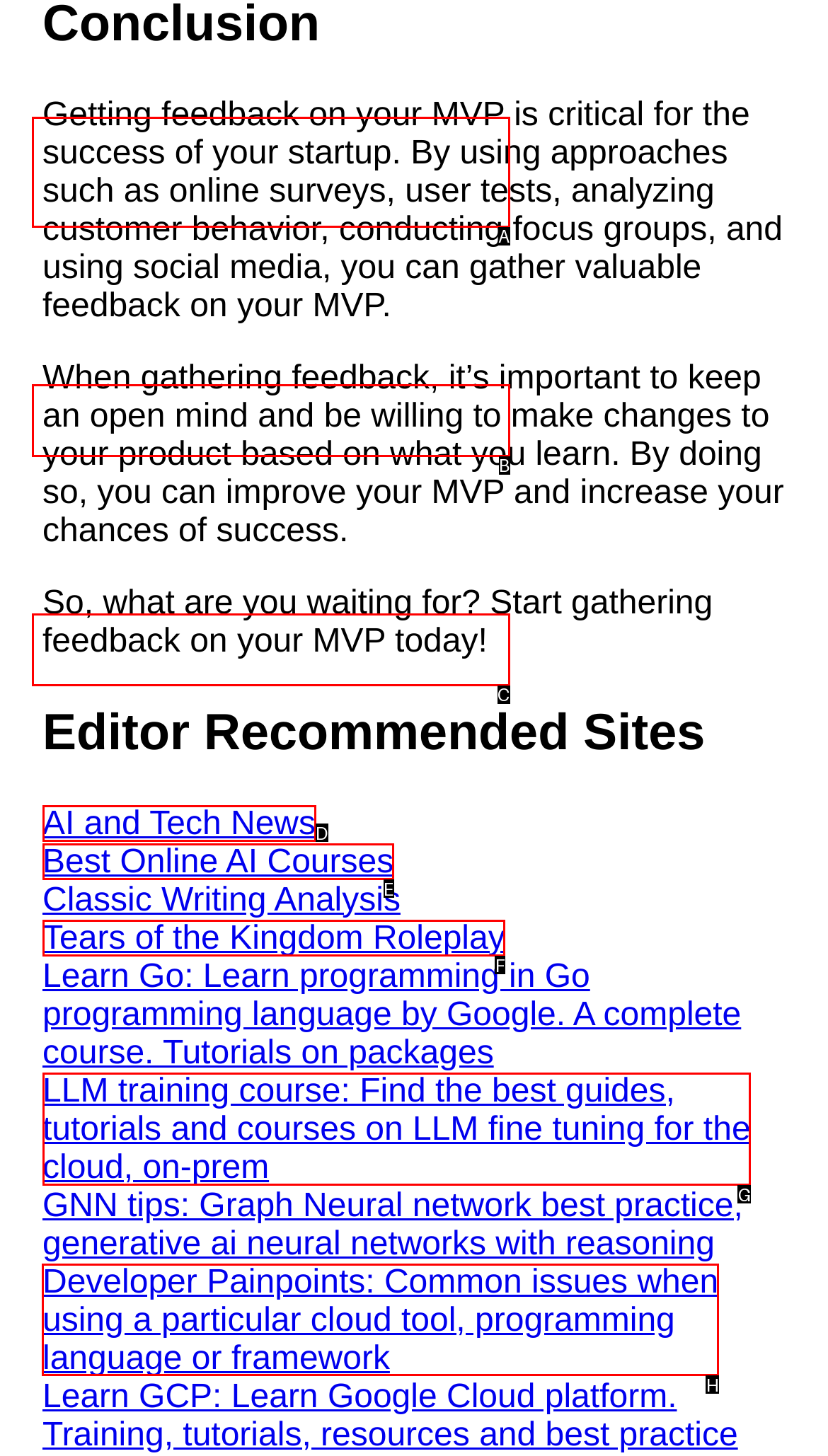Choose the UI element you need to click to carry out the task: Explore Developer Painpoints.
Respond with the corresponding option's letter.

H